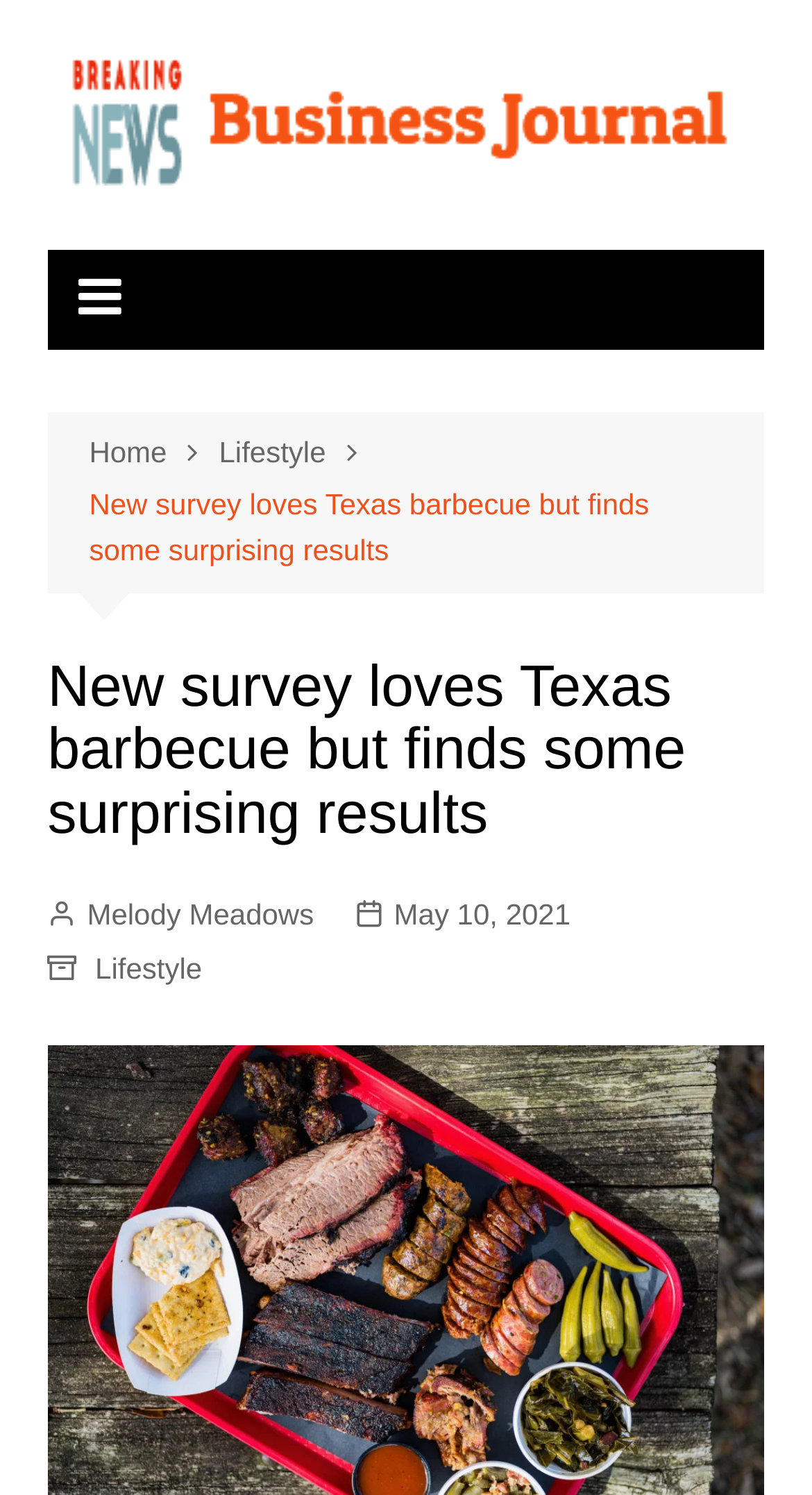Please respond to the question using a single word or phrase:
When was the article published?

May 10, 2021